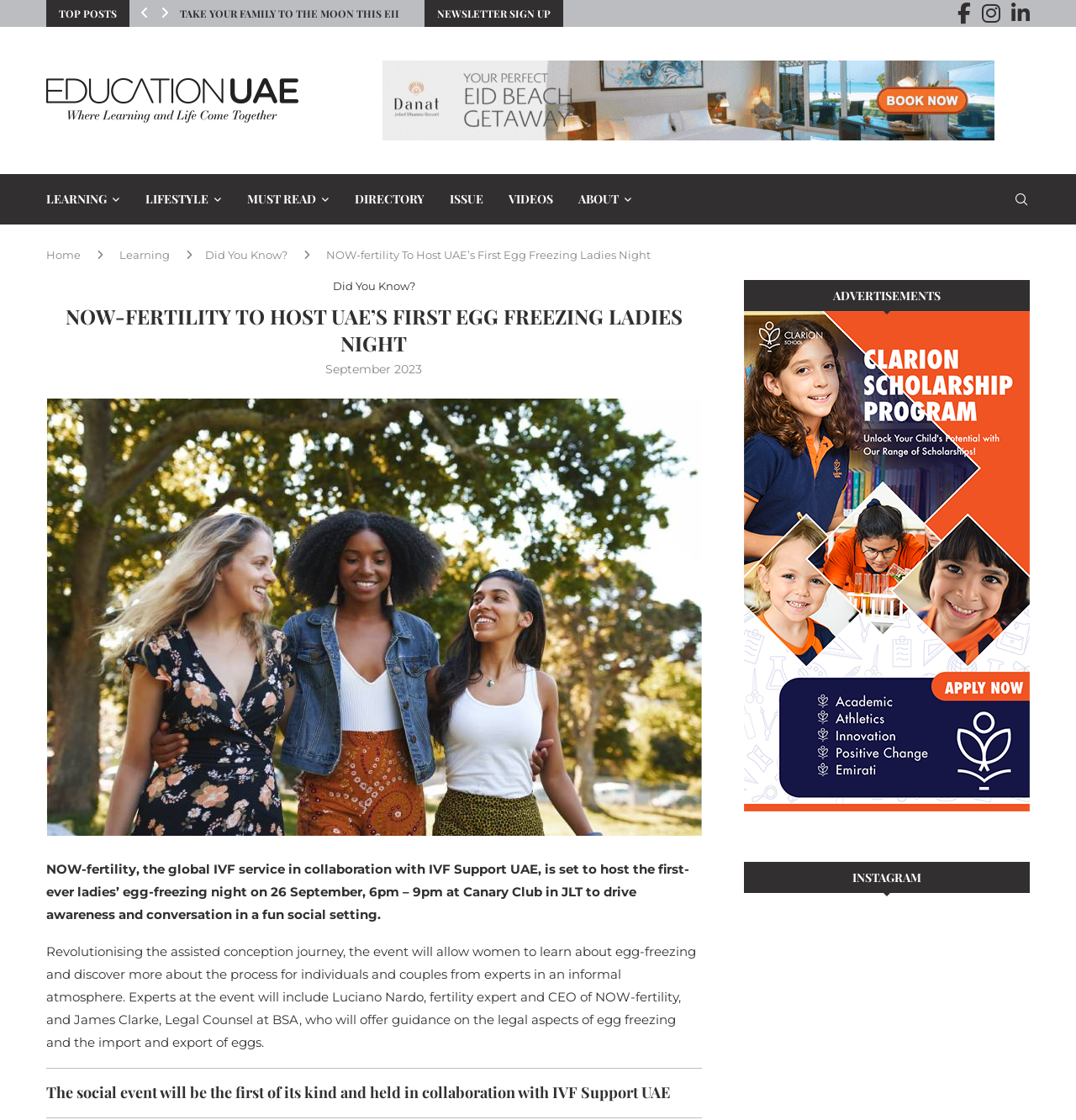What is the purpose of the event?
Answer with a single word or phrase by referring to the visual content.

To drive awareness and conversation